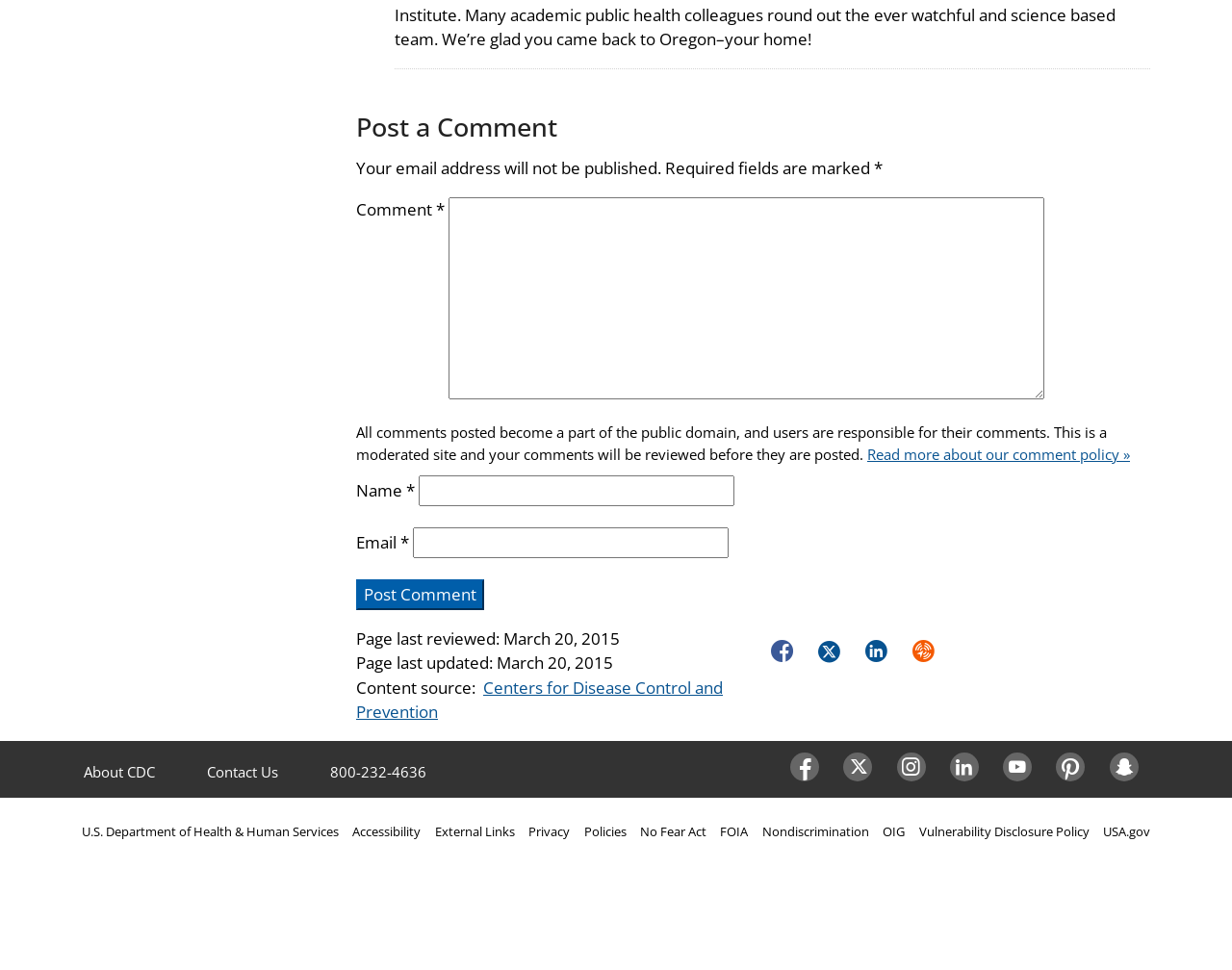Given the element description "Vulnerability Disclosure Policy" in the screenshot, predict the bounding box coordinates of that UI element.

[0.746, 0.867, 0.884, 0.885]